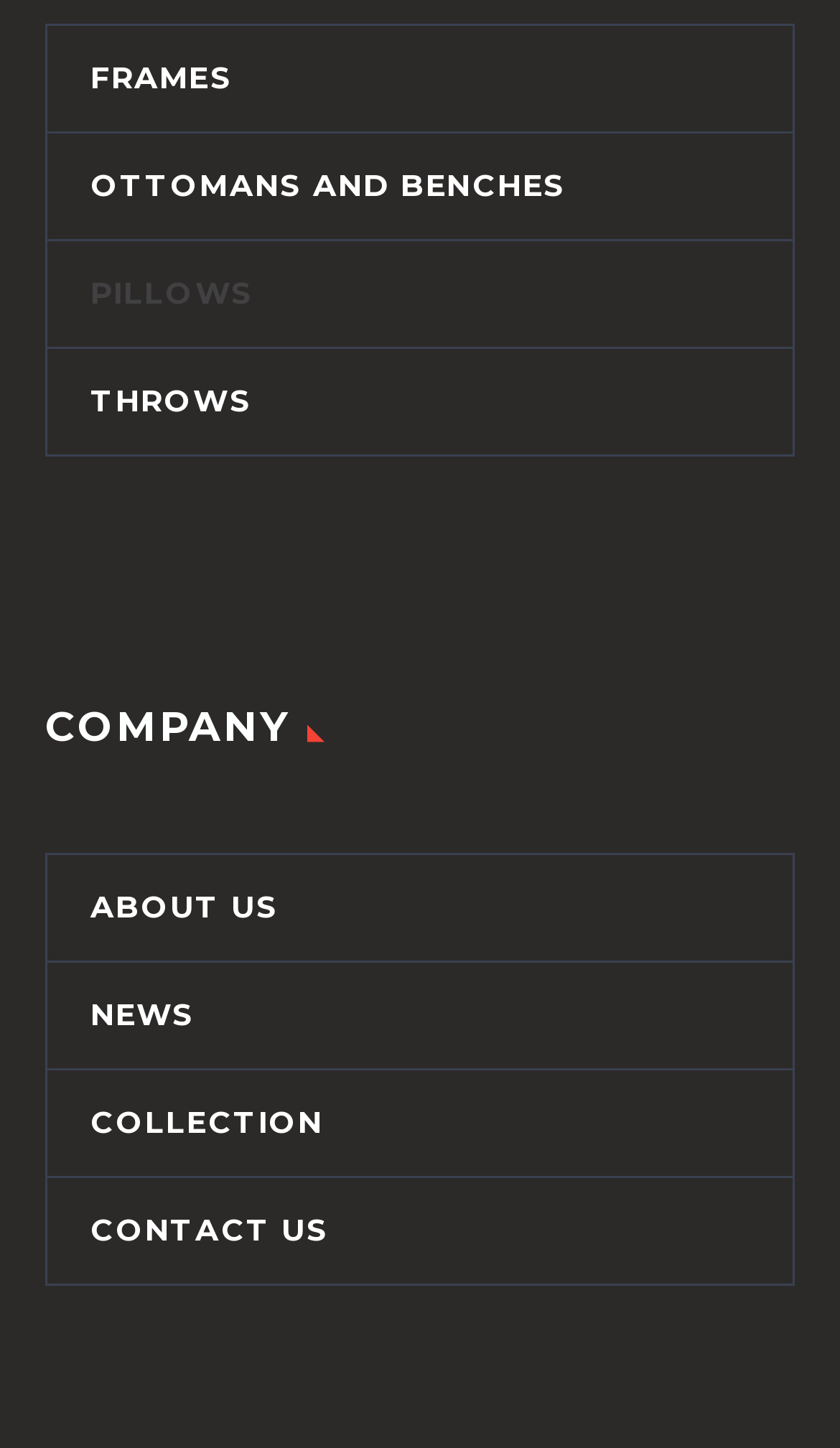Pinpoint the bounding box coordinates for the area that should be clicked to perform the following instruction: "go to CONTACT US".

[0.056, 0.814, 0.944, 0.887]